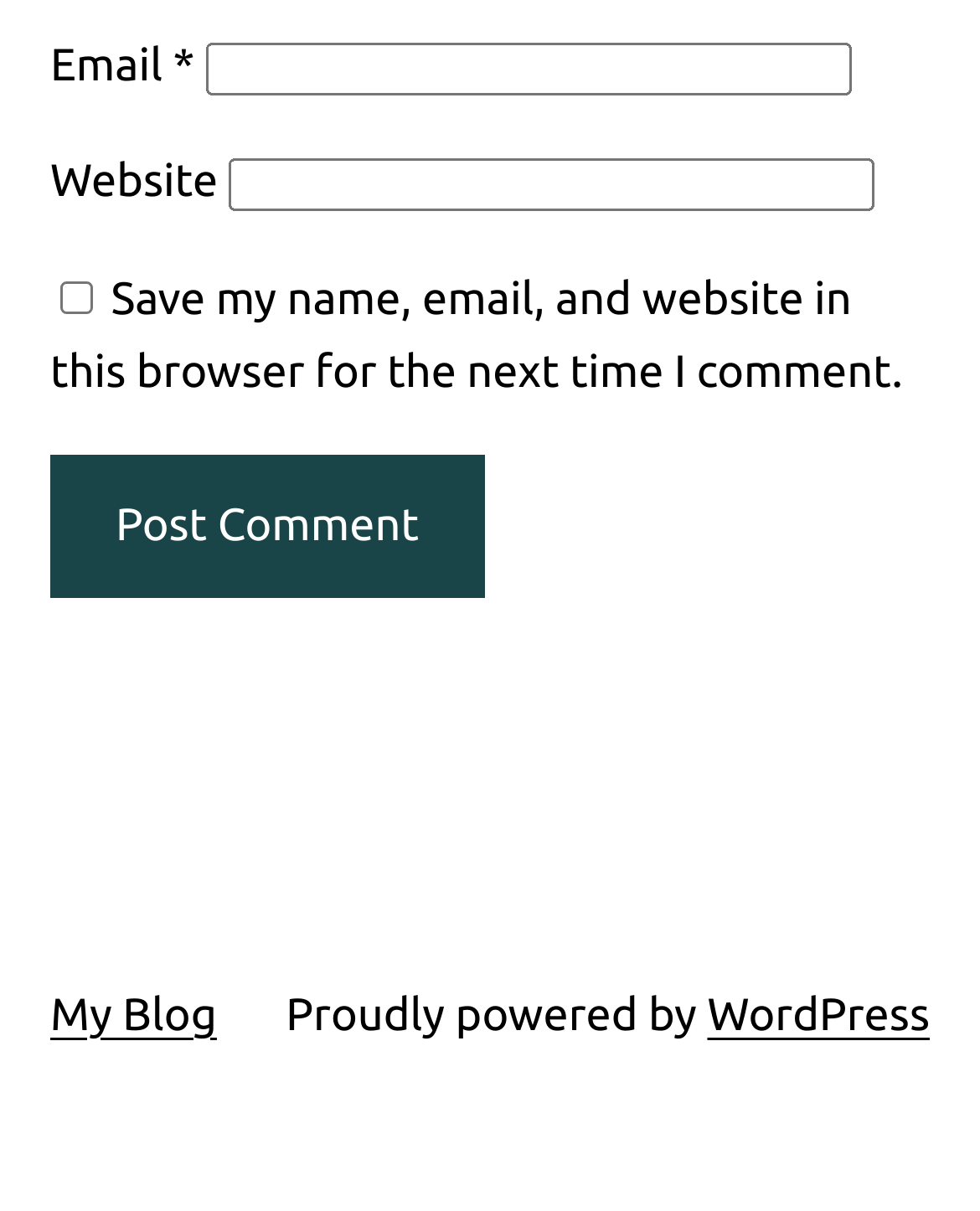What is the purpose of the button?
Using the image, provide a concise answer in one word or a short phrase.

Post Comment